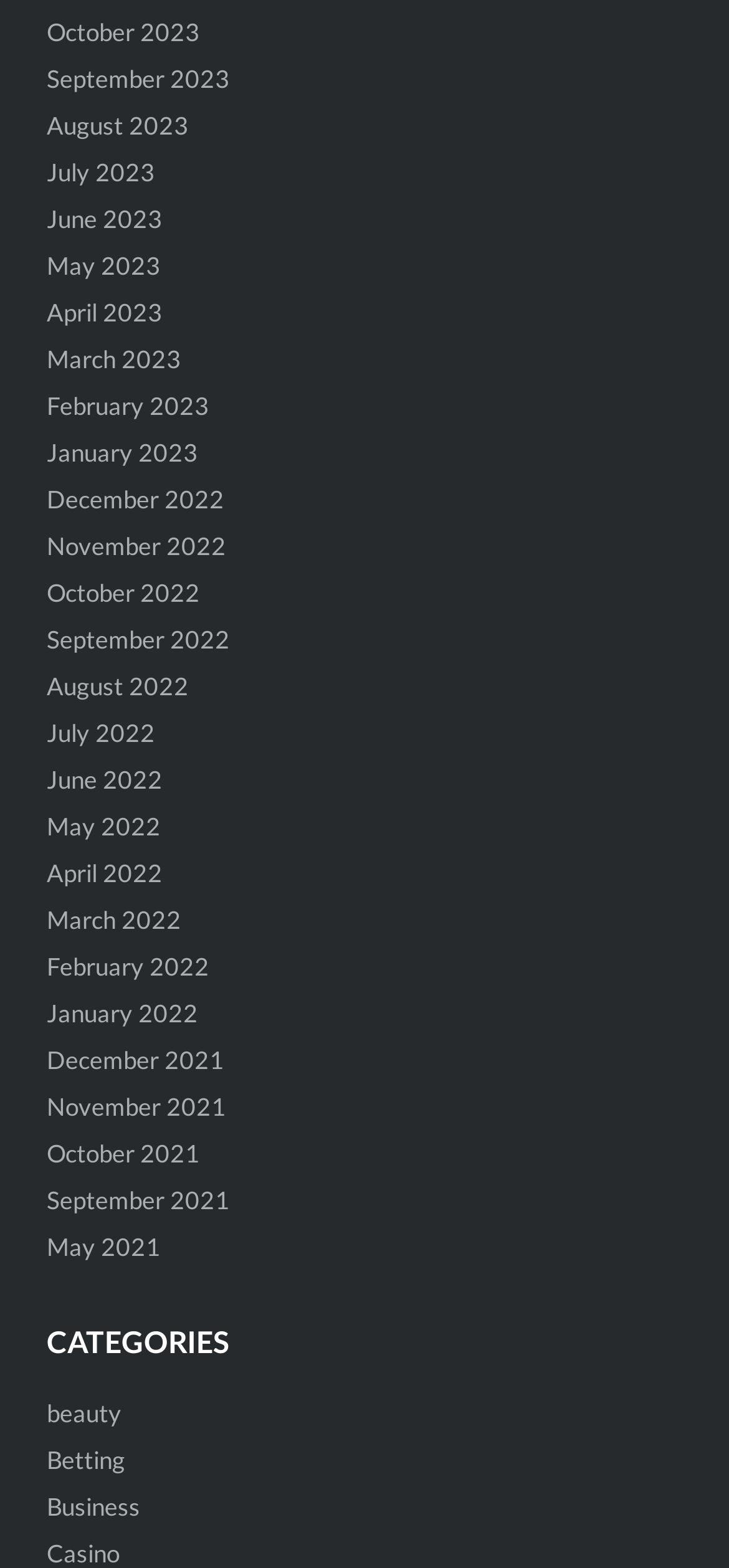Locate the bounding box coordinates of the clickable element to fulfill the following instruction: "View October 2023". Provide the coordinates as four float numbers between 0 and 1 in the format [left, top, right, bottom].

[0.064, 0.01, 0.274, 0.029]